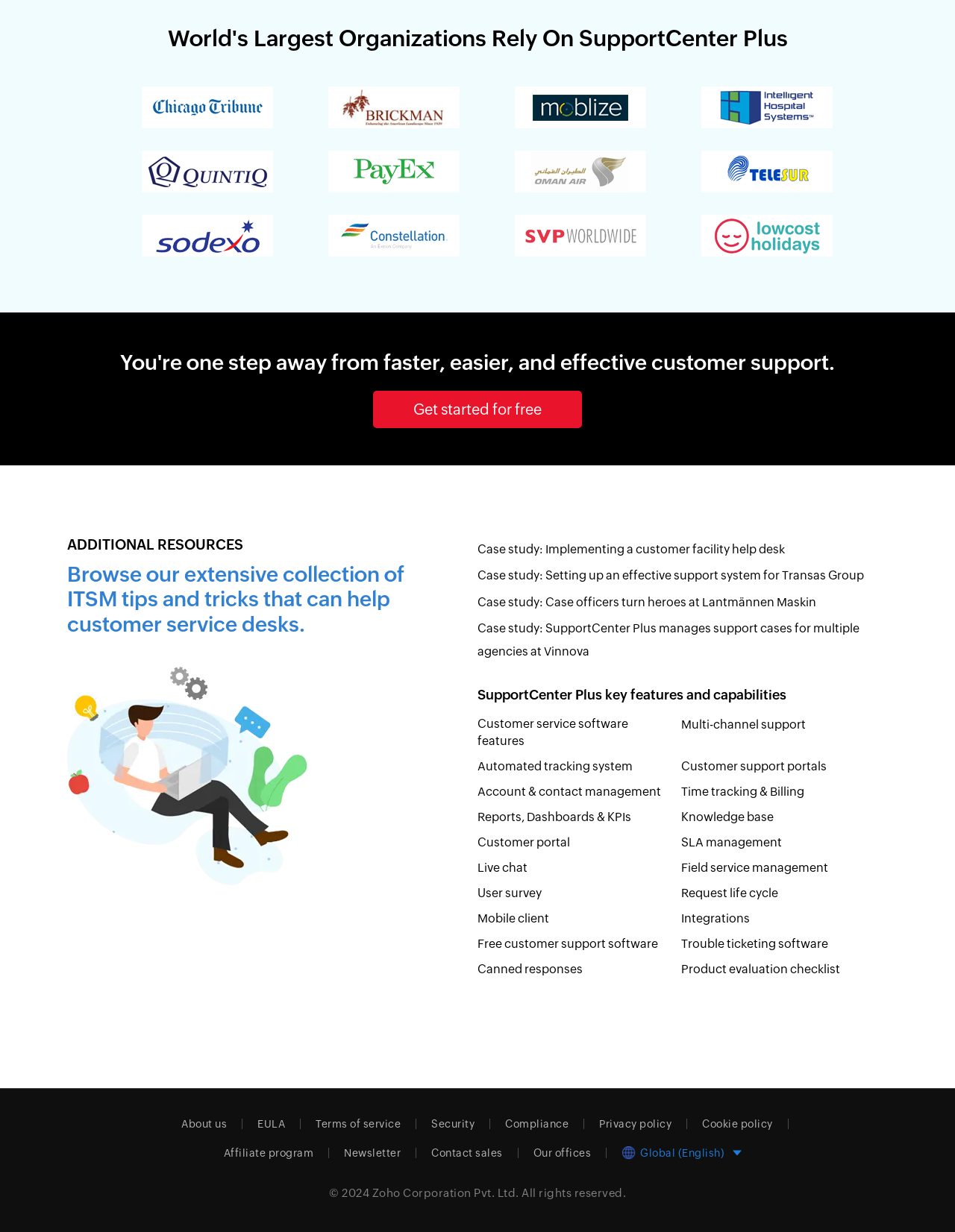Identify the bounding box for the described UI element: "Newsletter".

[0.345, 0.932, 0.436, 0.94]